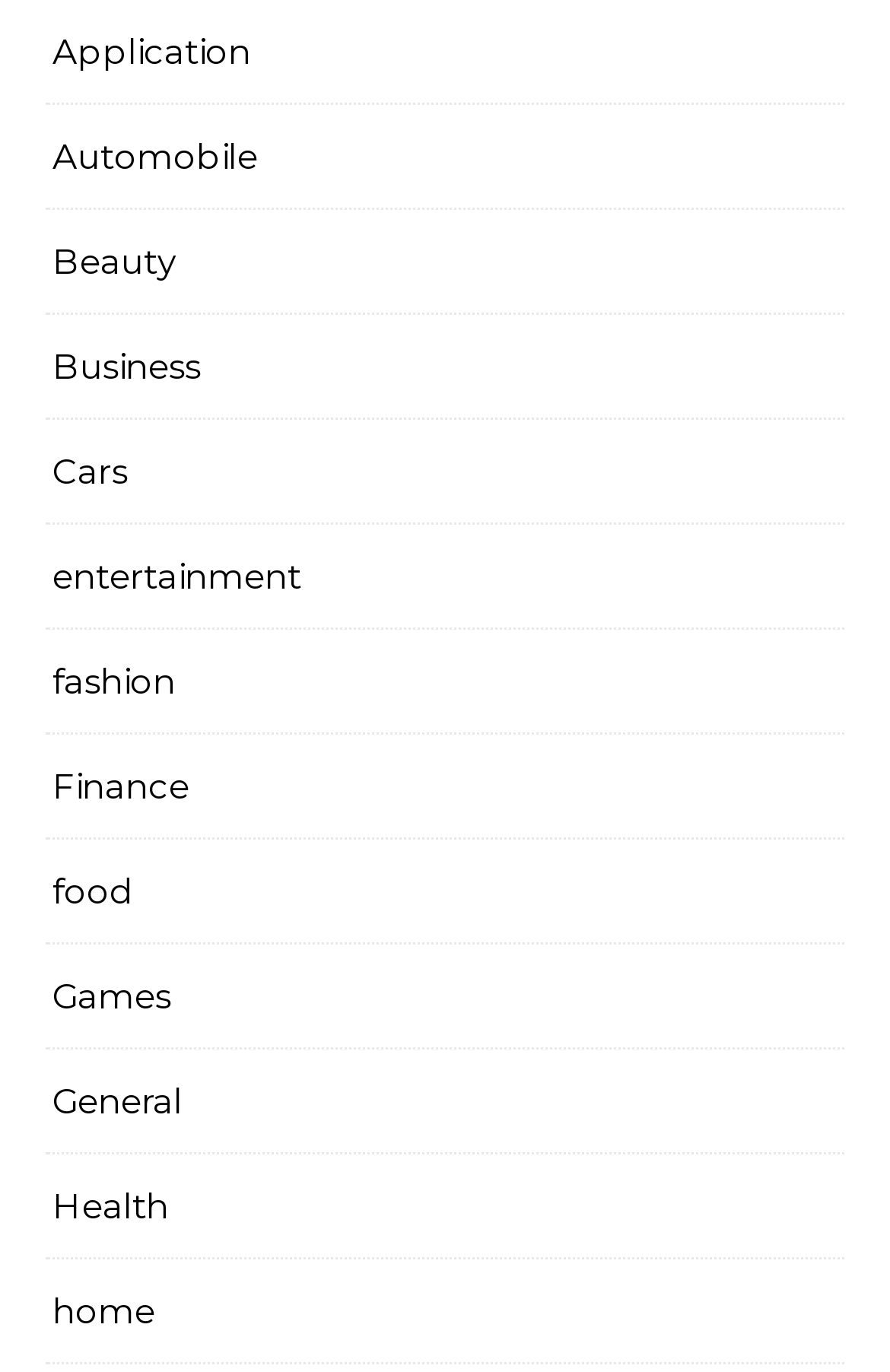How many categories are available on this webpage?
Please provide a comprehensive answer to the question based on the webpage screenshot.

I counted the number of links on the webpage, and there are 19 categories available, including Automobile, Beauty, Business, Cars, Entertainment, Fashion, Finance, Food, Games, General, Health, Home, and others.